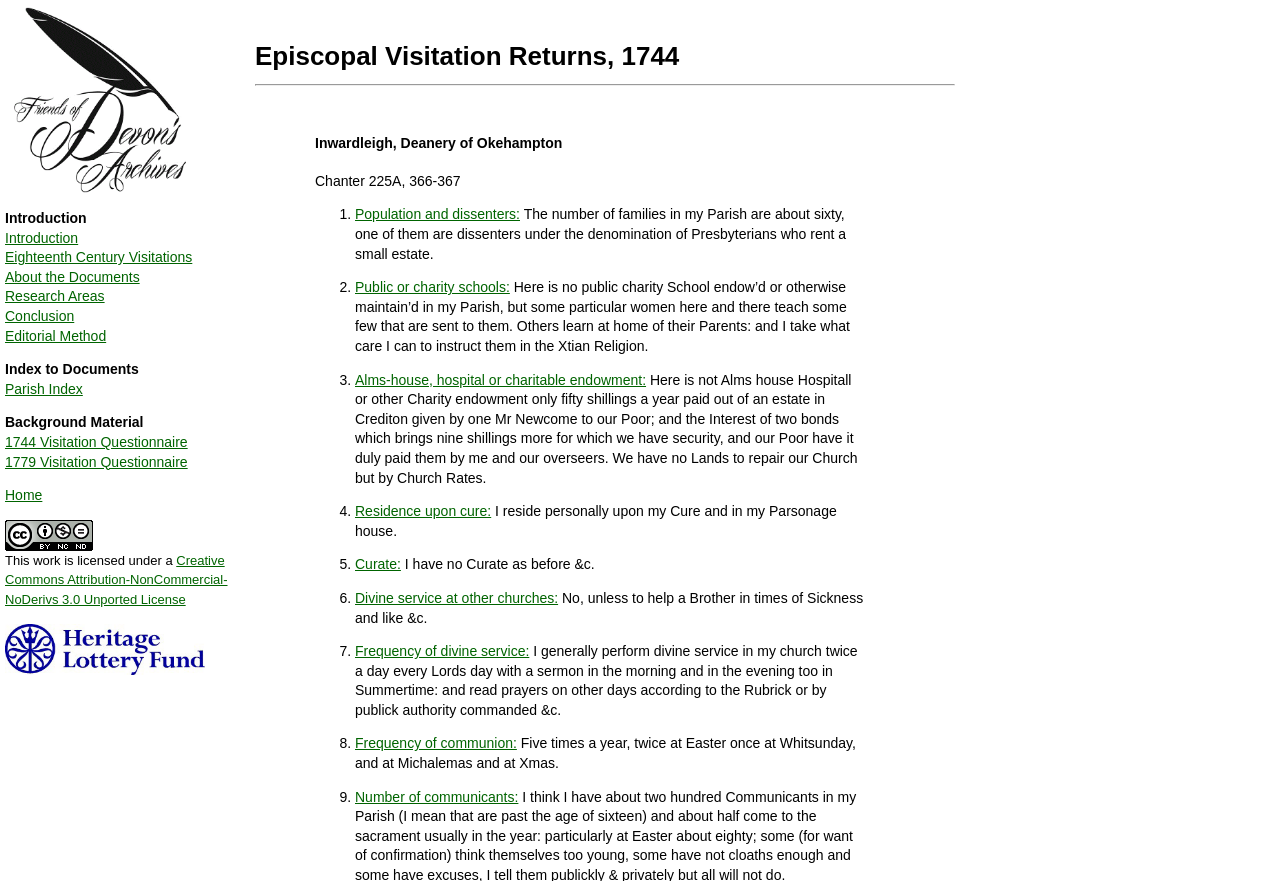What is the topic of the 1744 Visitation Queries? From the image, respond with a single word or brief phrase.

Episcopal Visitation Returns